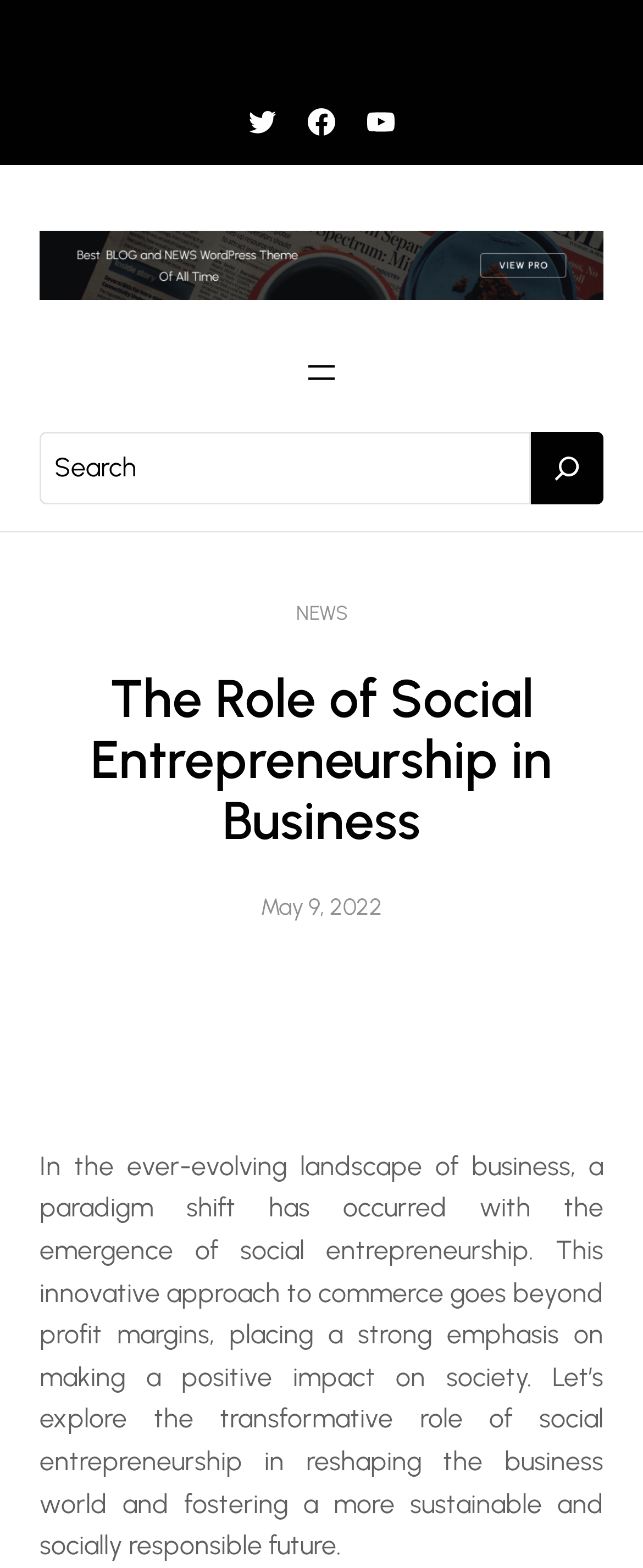Identify the bounding box coordinates of the section that should be clicked to achieve the task described: "Visit the NEWS page".

[0.46, 0.384, 0.54, 0.398]